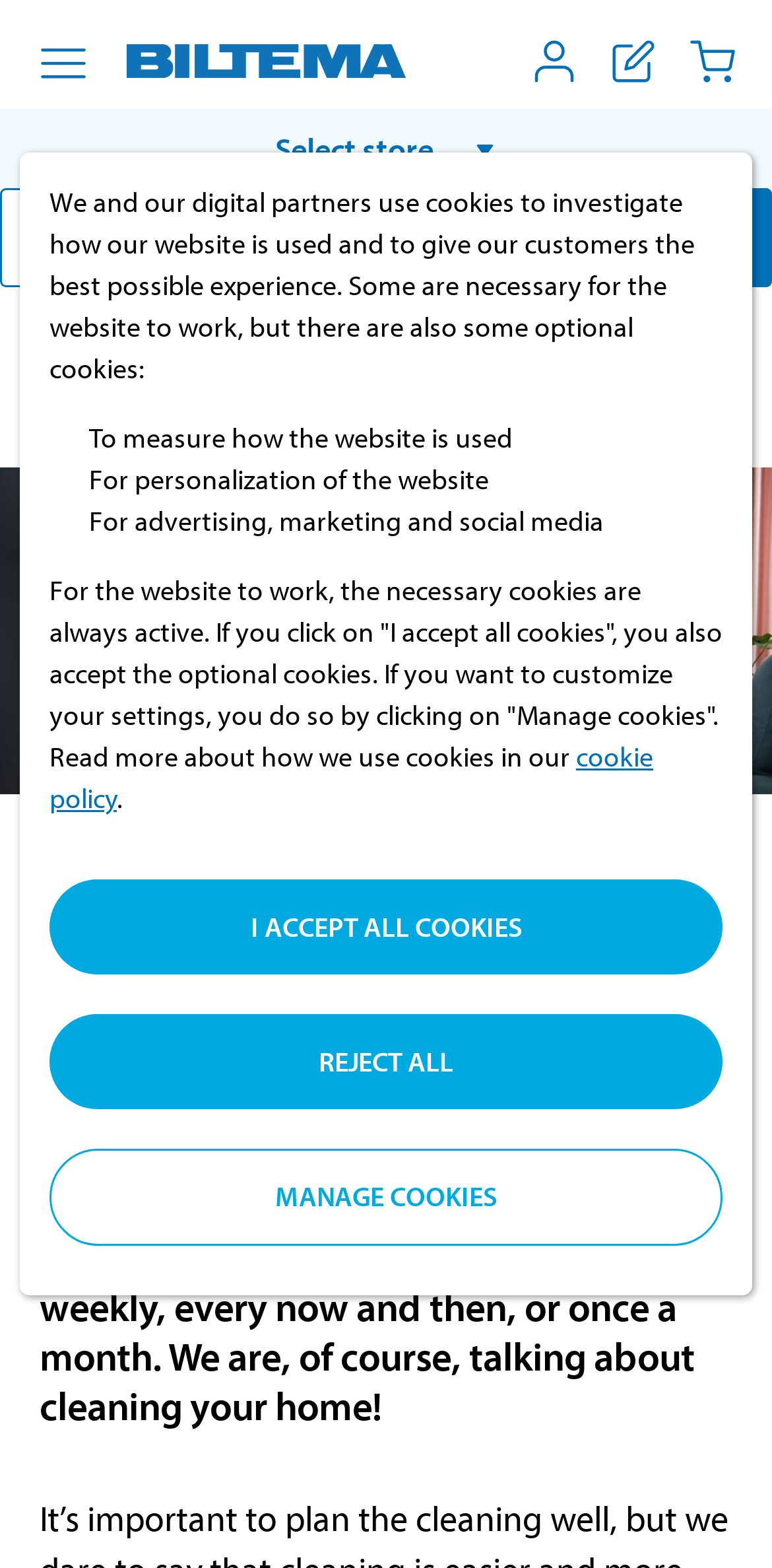What is the text above the cookie policy section?
Please look at the screenshot and answer using one word or phrase.

We and our digital partners use cookies